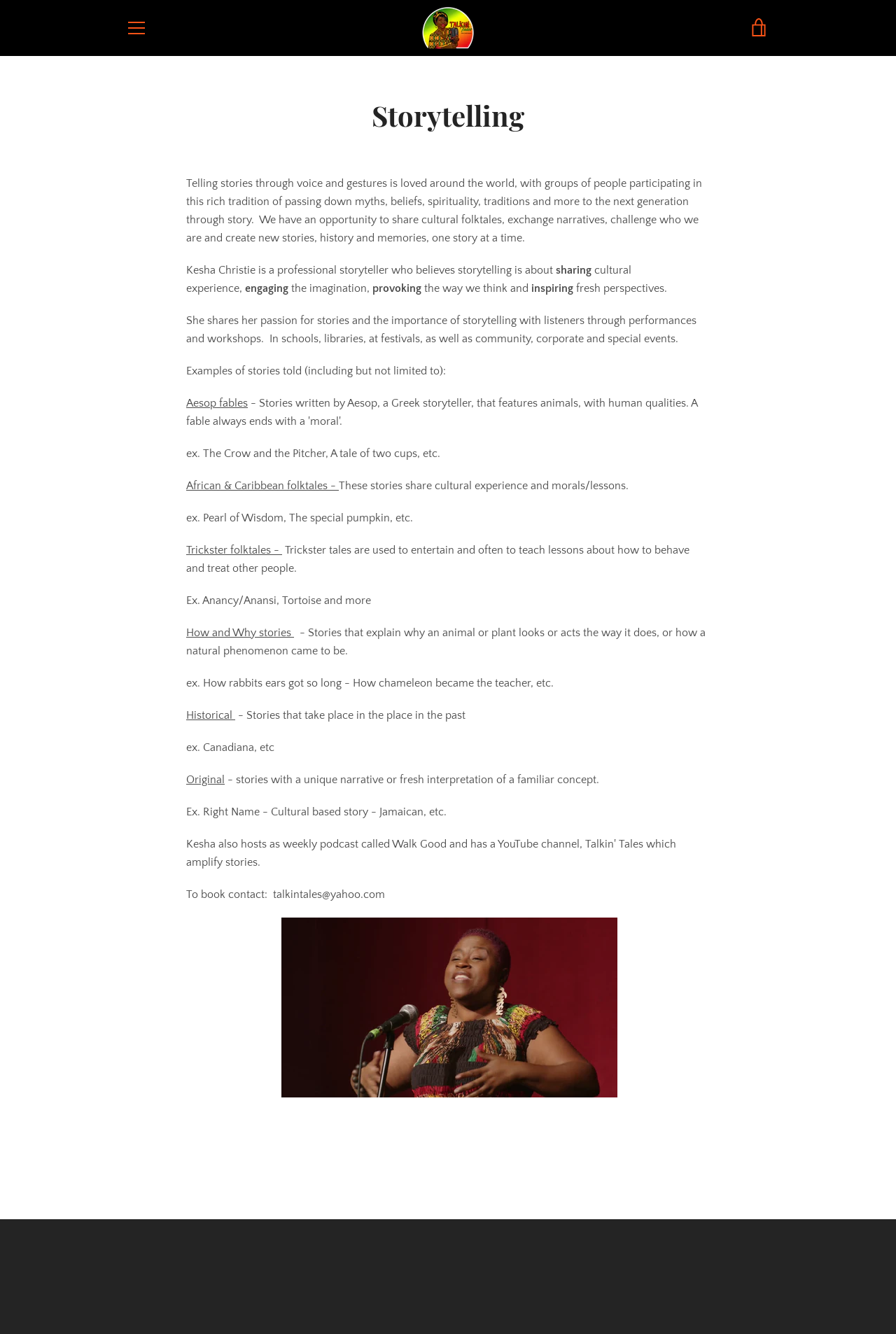Reply to the question below using a single word or brief phrase:
What is the purpose of the 'SUBSCRIBE' button?

To receive promotions, new products and sales